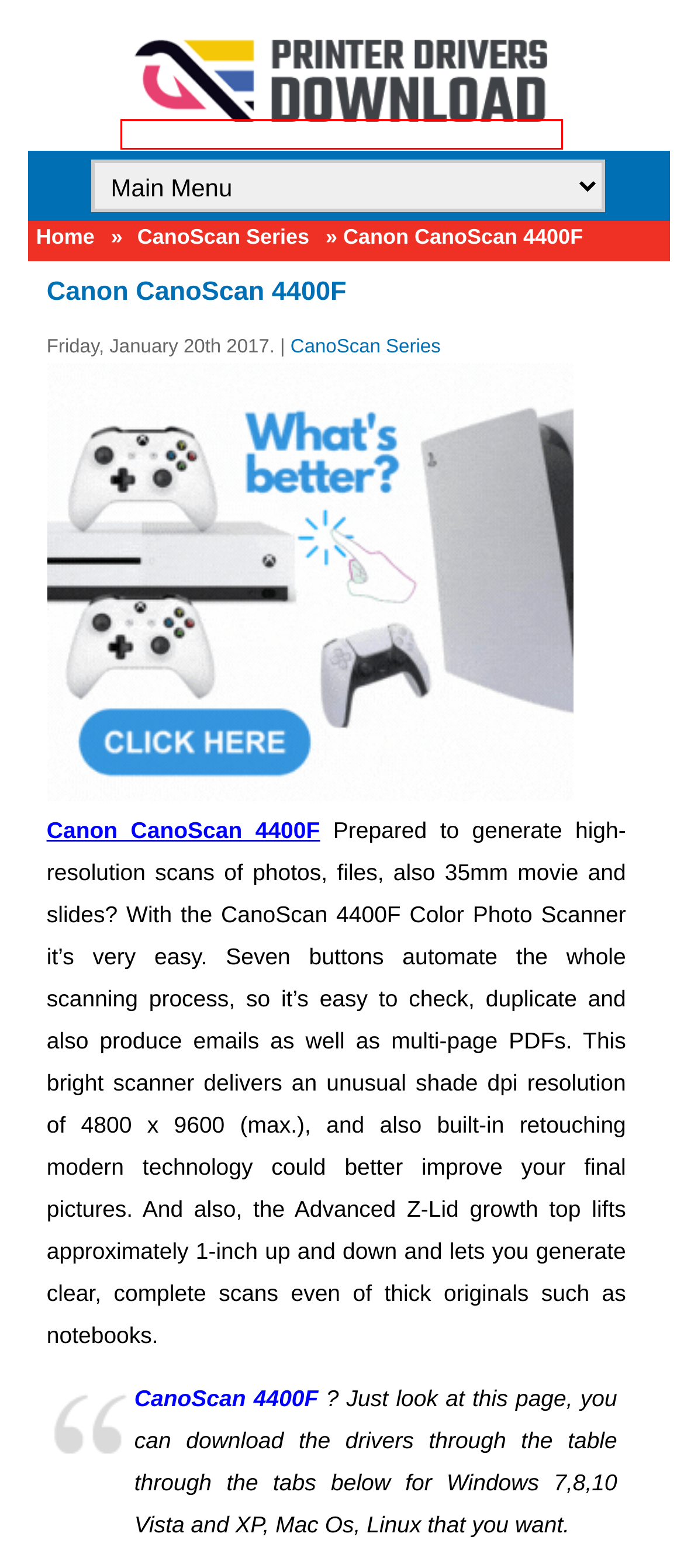Look at the screenshot of a webpage where a red bounding box surrounds a UI element. Your task is to select the best-matching webpage description for the new webpage after you click the element within the bounding box. The available options are:
A. Printer Driver Download
B. Canon MX SERIES Printer Drivers Download
C. Canon PIXMA GM2030 Driver Free Download
D. Canon PIXMA TS3100 Driver Free Download
E. Canon CanoScan N676U Driver Free Download
F. CanoScan Series Printers Drivers Download
G. PIXMA TS Series Printers Drivers Download
H. Canon PIXMA MX490 Series Driver Free Download

A